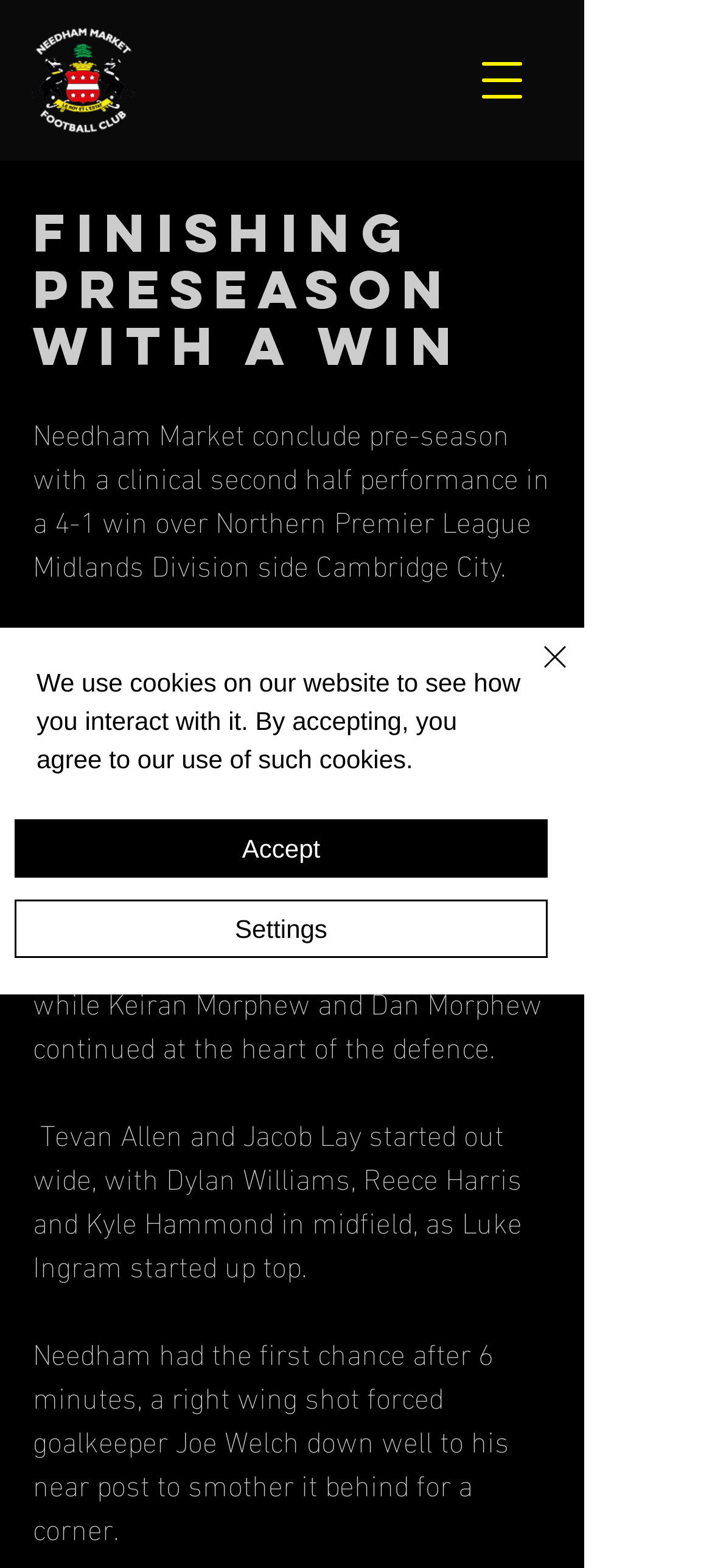Construct a comprehensive caption that outlines the webpage's structure and content.

The webpage is about a sports news article, specifically a match report of Needham Market's pre-season game against Cambridge City. At the top left corner, there is a Needham Market Academy badge, accompanied by a link to the NMFC LOGO_WHITE.png image. 

On the top right corner, there is a button to open the navigation menu. Below the navigation button, the main content of the webpage begins with a heading "FINISHING PRESEASON WITH A WIN". 

The article starts with a summary of the match, stating that Needham Market concluded their pre-season with a 4-1 win over Cambridge City. The text is followed by a detailed description of the team's lineup, including the players' positions and names. 

The article continues with a description of the match, including the first chance for Needham Market after 6 minutes. 

At the bottom of the page, there is a cookie alert notification that informs users about the website's use of cookies. The notification has three buttons: "Accept", "Settings", and "Close". The "Close" button is accompanied by a small "Close" icon.